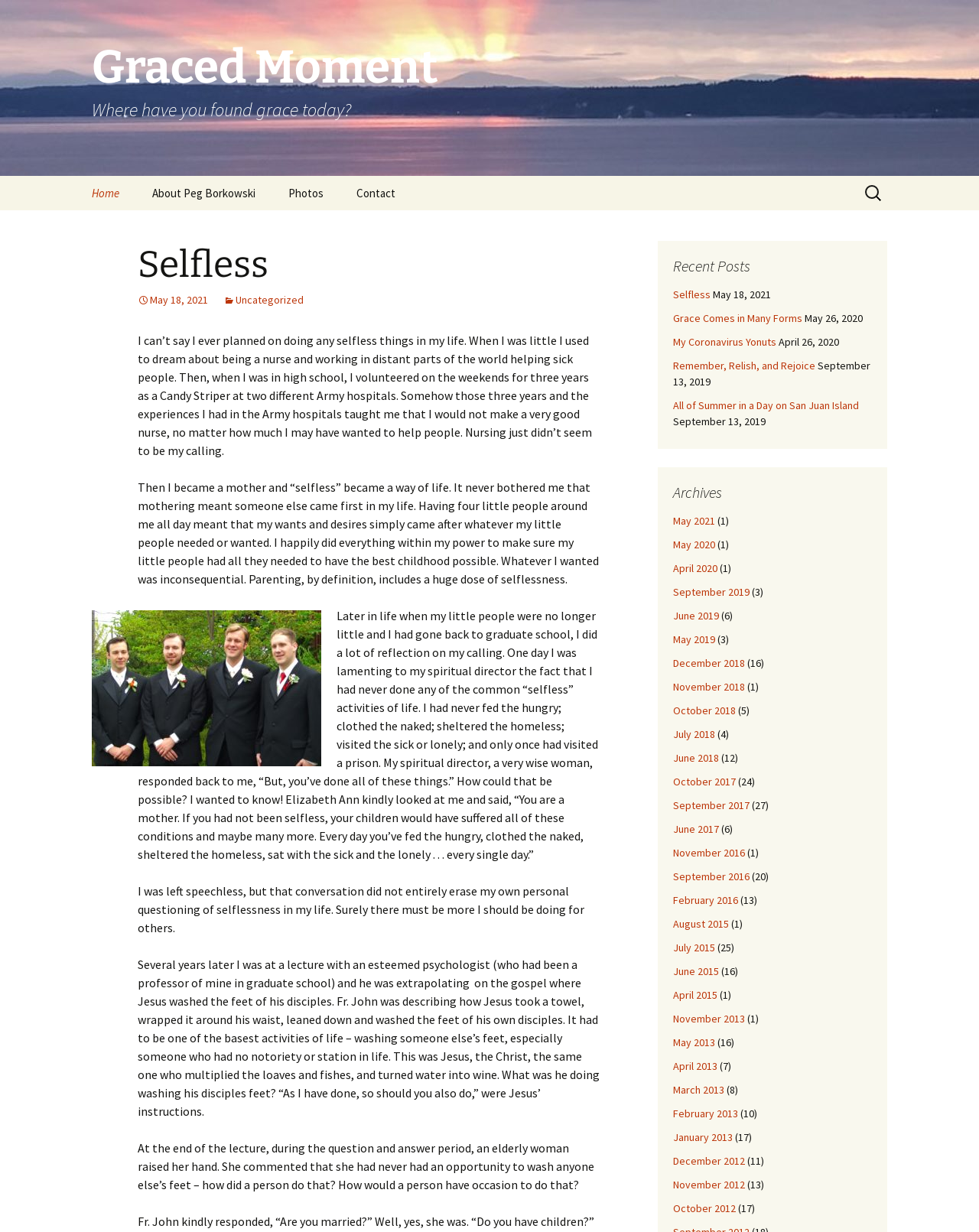How many paragraphs are there in the blog post?
Answer the question with detailed information derived from the image.

The blog post is divided into paragraphs of text. By counting the number of paragraphs, we can determine that there are 5 paragraphs in the blog post.